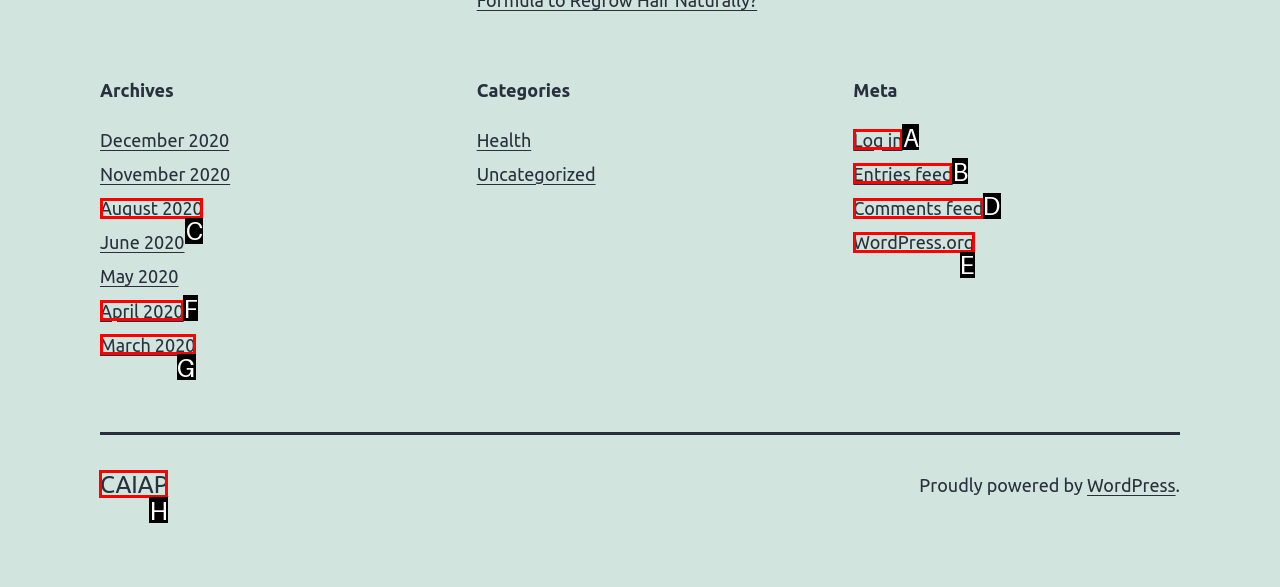Point out which HTML element you should click to fulfill the task: Go to CAIAP.
Provide the option's letter from the given choices.

H